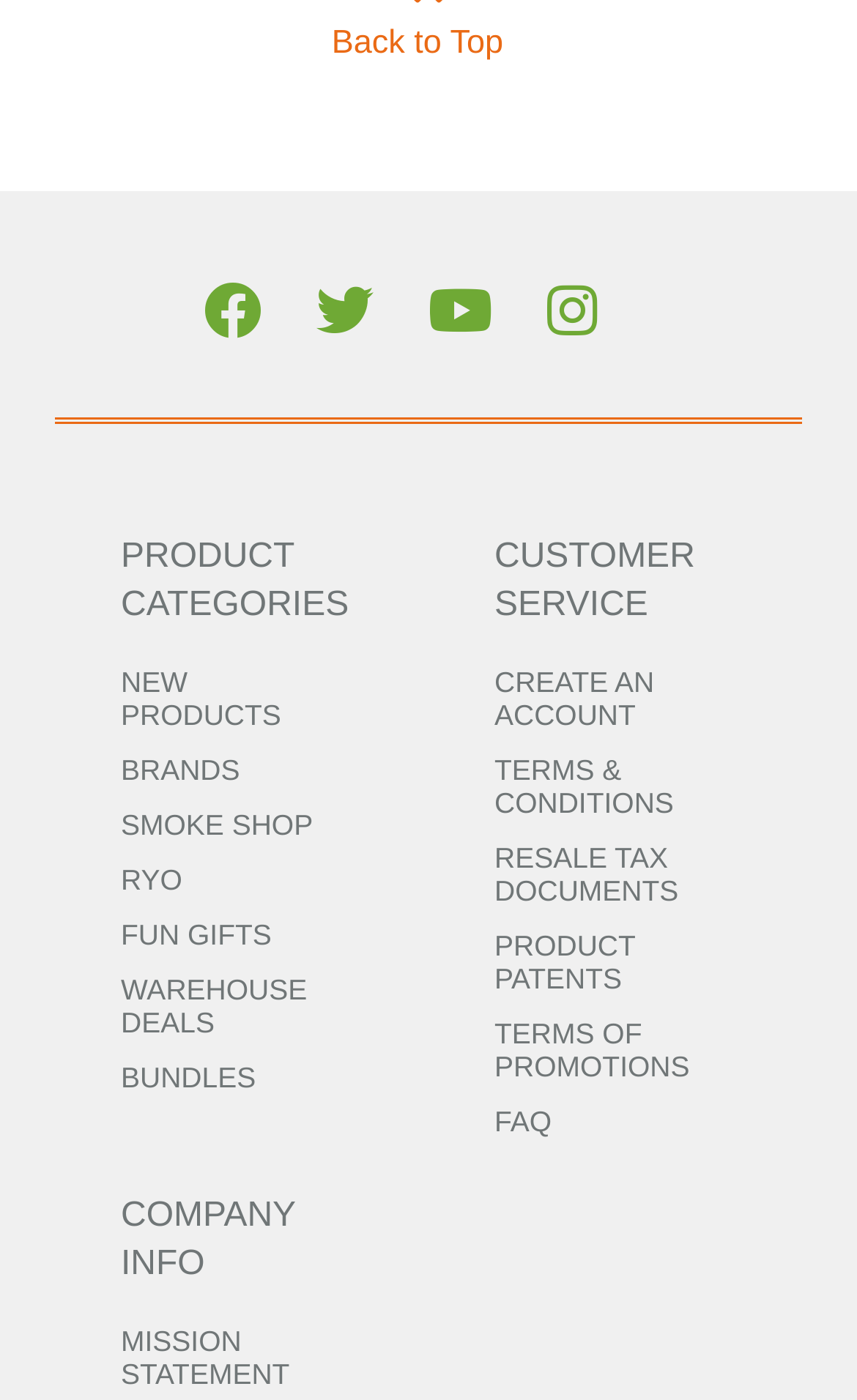What is the last customer service link?
Please use the visual content to give a single word or phrase answer.

FAQ